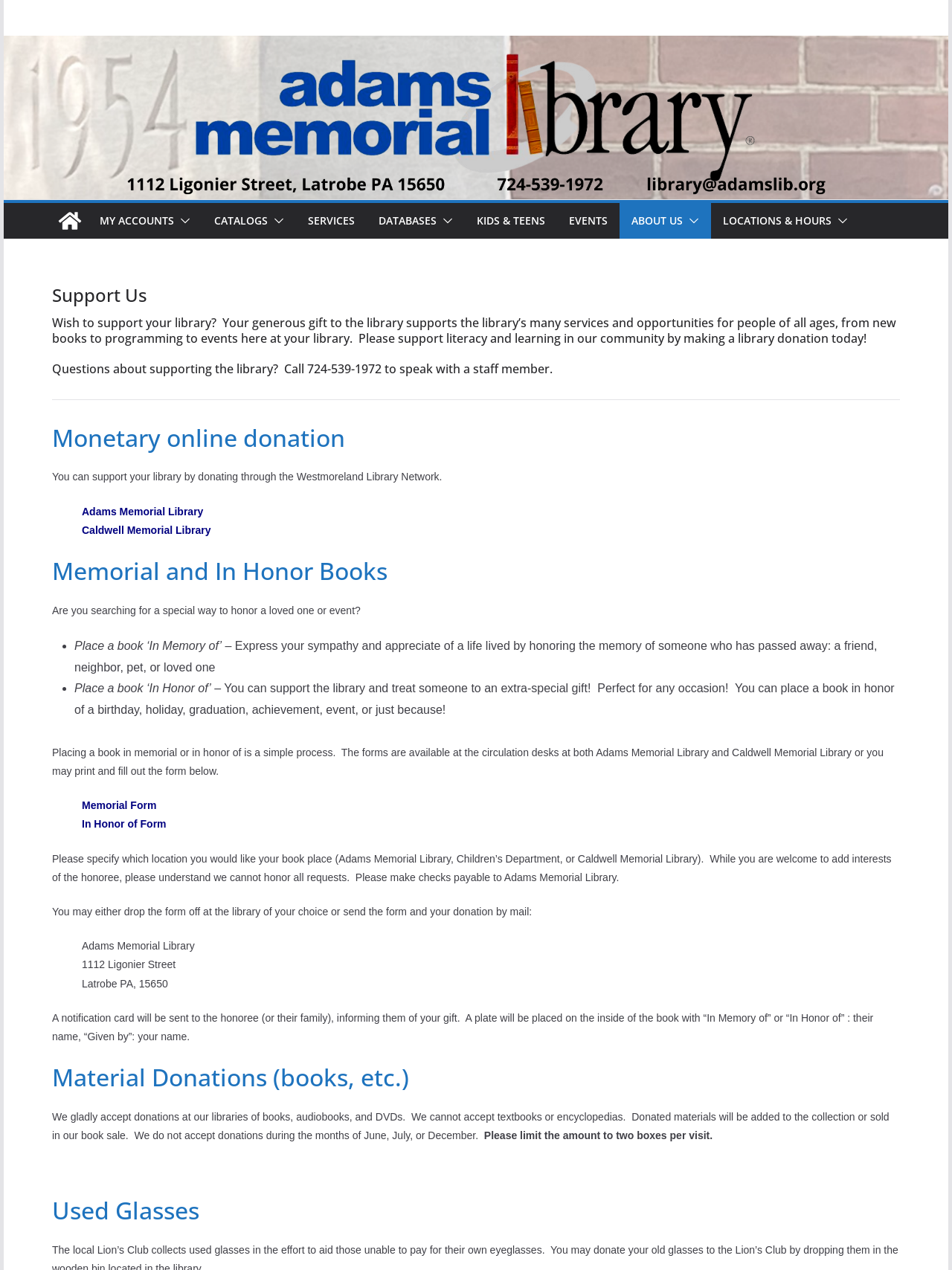Refer to the screenshot and answer the following question in detail:
Can I donate used glasses to the library?

The webpage has a separate heading for 'Used Glasses', indicating that the library accepts donations of used glasses. However, no further information is provided about the process or guidelines for donating used glasses.